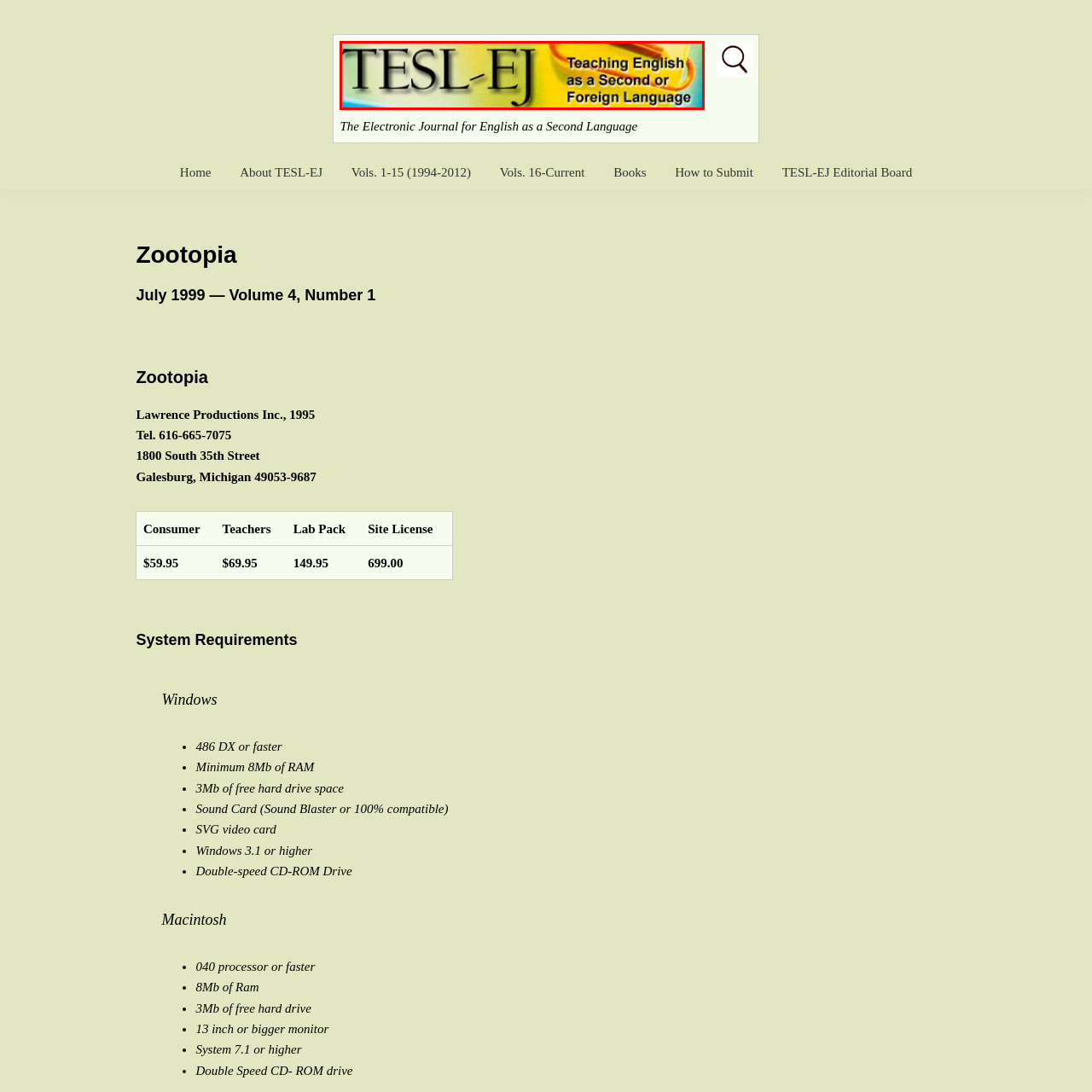Elaborate on the image contained within the red outline, providing as much detail as possible.

The image features the logo of TESL-EJ (Teaching English as a Second or Foreign Language), prominently displayed against a vibrant, multi-colored background. The letters "TESL-EJ" are emphasized, with a stylized design that suggests a modern and inviting approach to language education. Below the logo, the full phrase "Teaching English as a Second or Foreign Language" is clearly articulated, reinforcing the organization's mission. The overall visual design embodies a professional yet approachable aesthetic, ideal for engaging educators and learners in the field of English language teaching.